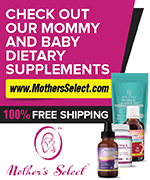Refer to the image and provide an in-depth answer to the question:
What is the website URL of Mother's Select?

The official website URL of Mother's Select is prominently displayed on the image, which is www.MothersSelect.com, making it easy for customers to access their products.